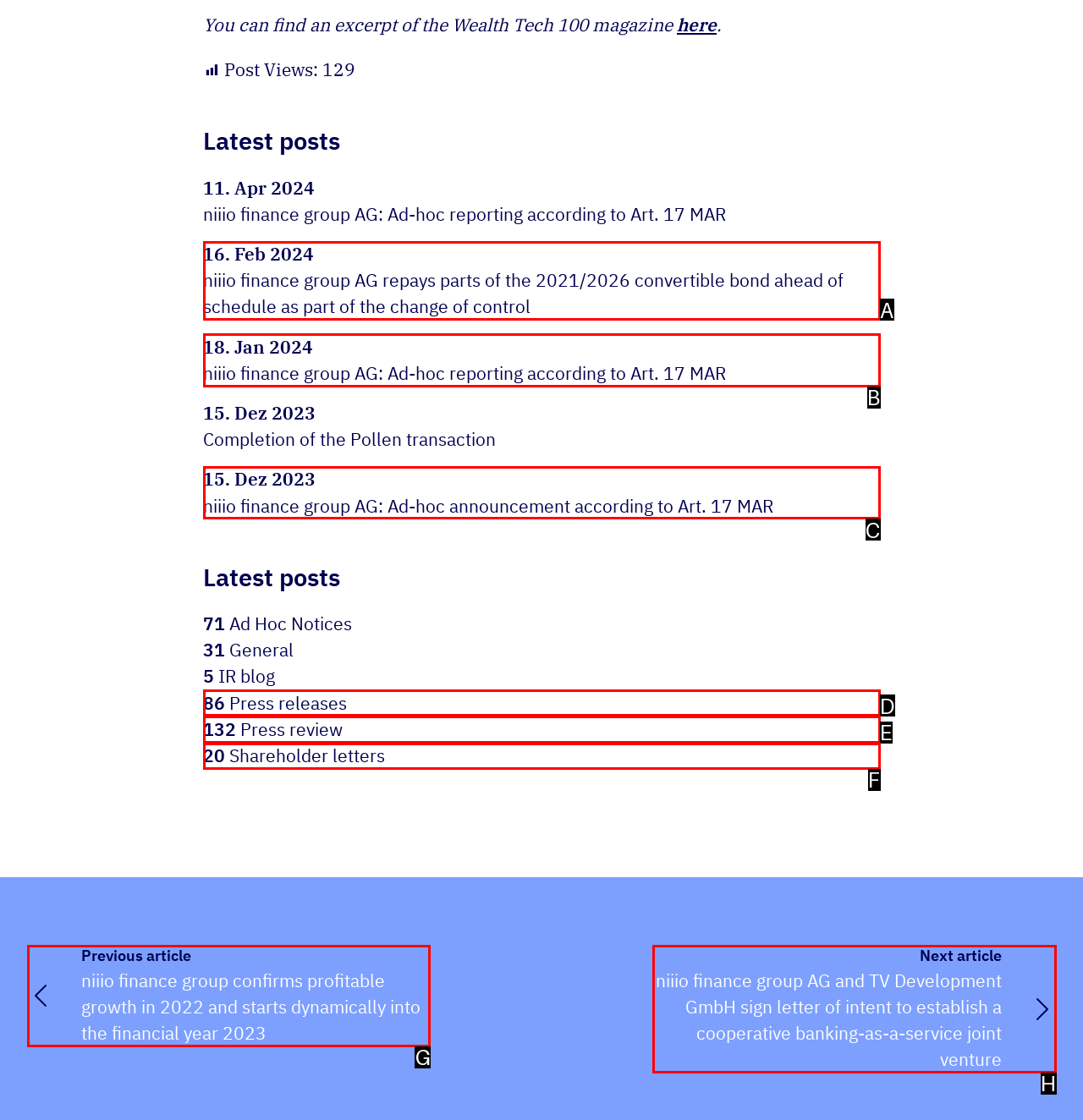Identify the letter of the option to click in order to View next article. Answer with the letter directly.

H